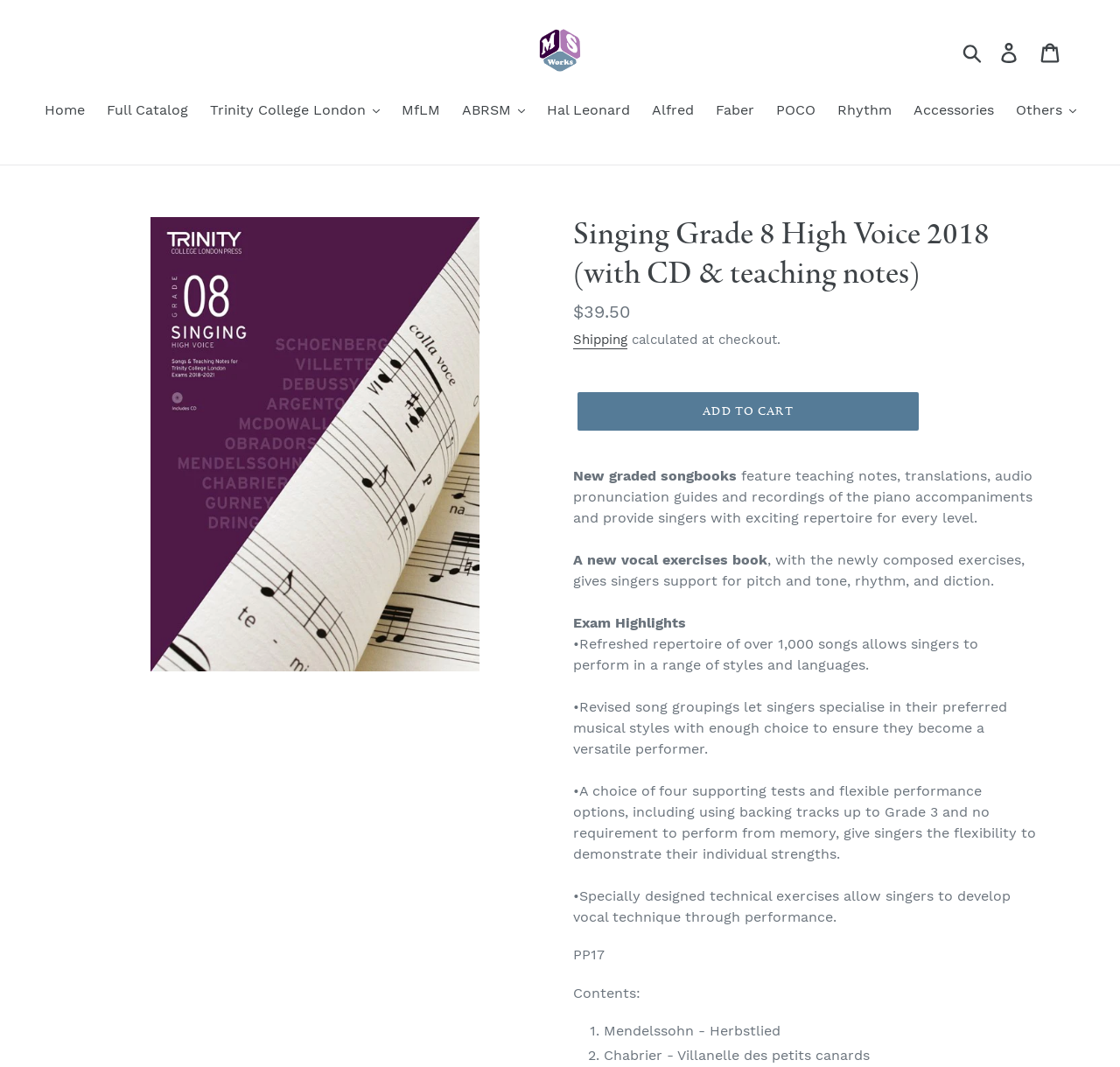Please give the bounding box coordinates of the area that should be clicked to fulfill the following instruction: "Read The Buckminster Job". The coordinates should be in the format of four float numbers from 0 to 1, i.e., [left, top, right, bottom].

None